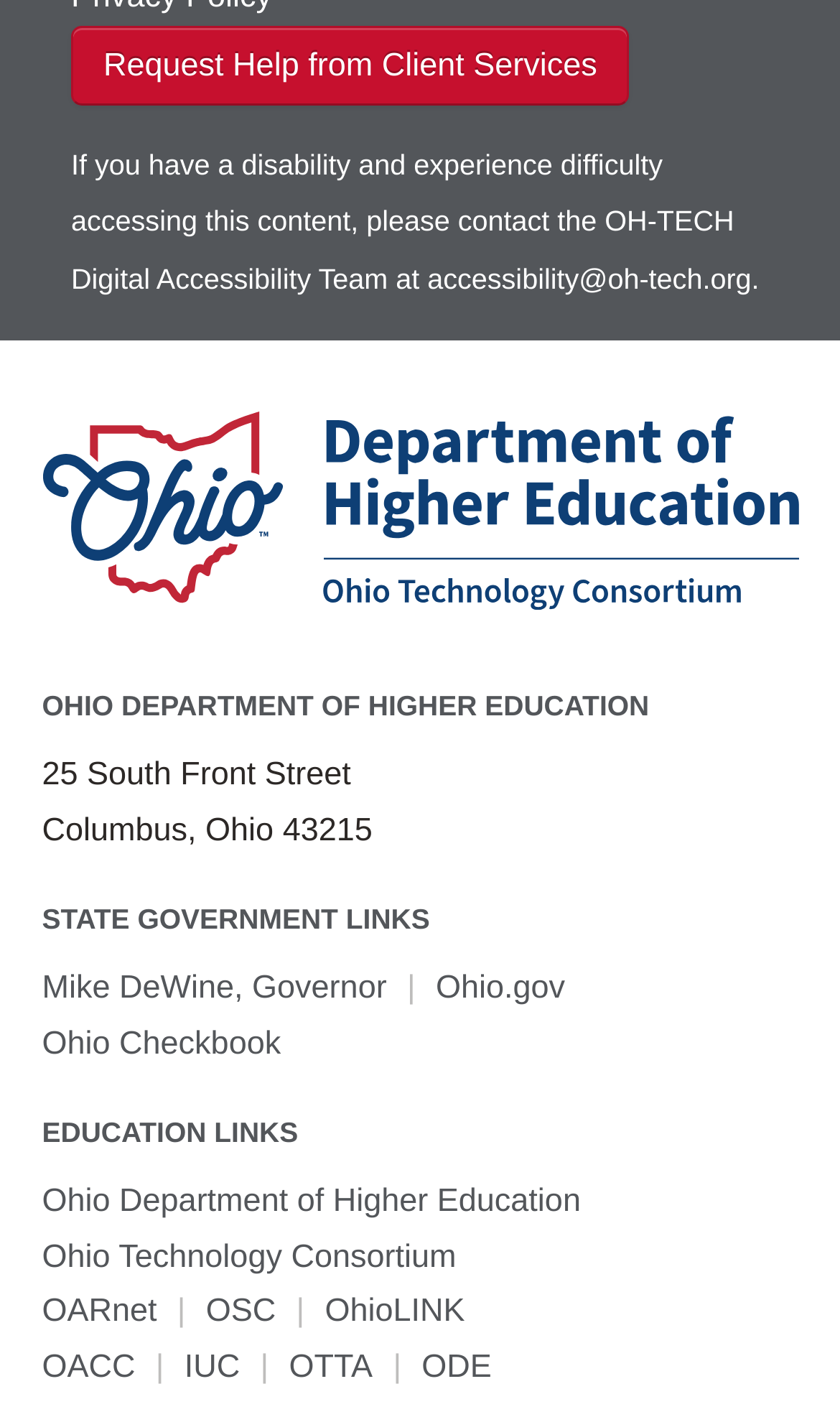Please reply to the following question with a single word or a short phrase:
What is the email address to contact the OH-TECH Digital Accessibility Team?

accessibility@oh-tech.org